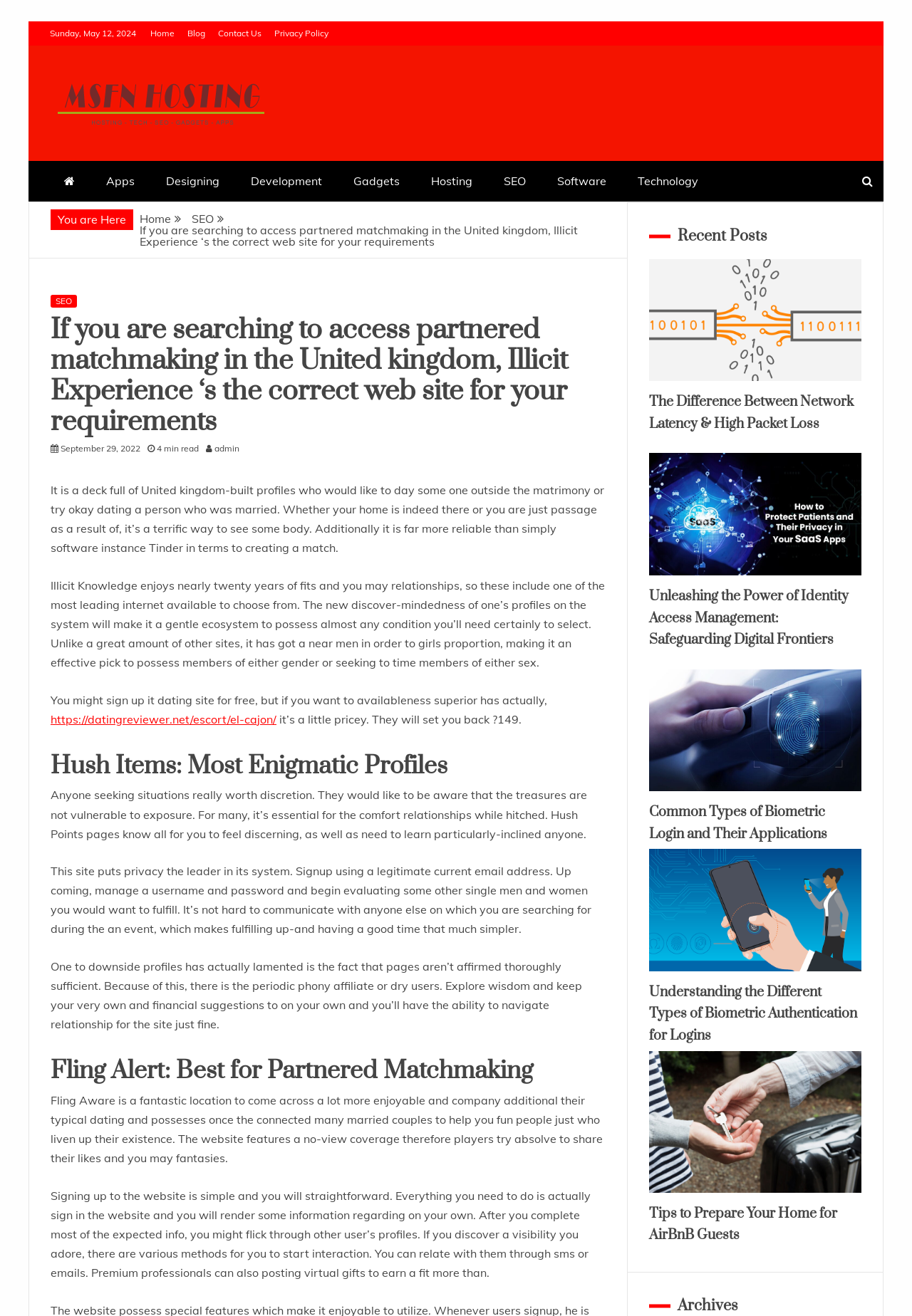Using the given element description, provide the bounding box coordinates (top-left x, top-left y, bottom-right x, bottom-right y) for the corresponding UI element in the screenshot: September 29, 2022September 29, 2022

[0.066, 0.336, 0.154, 0.344]